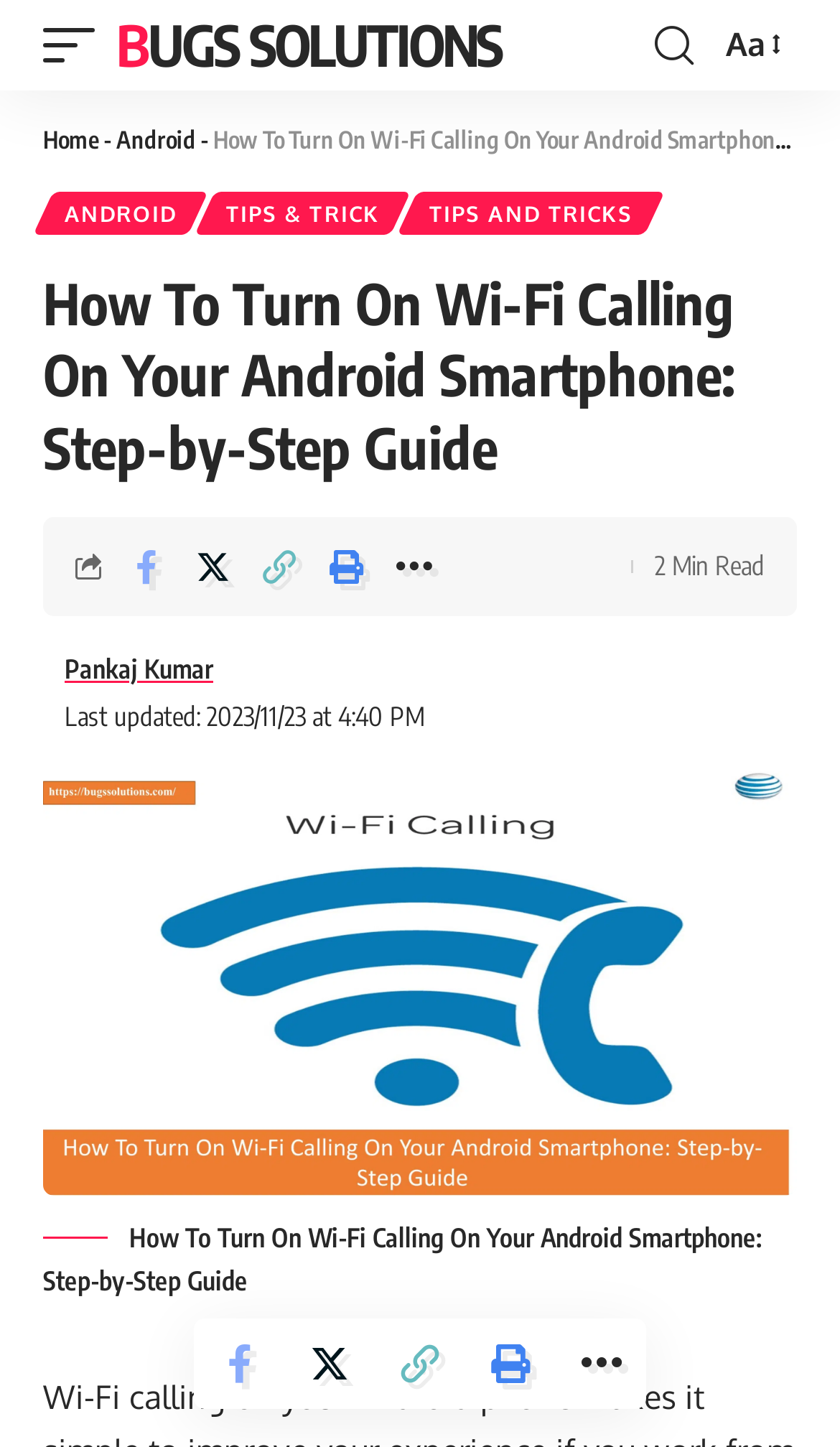What is the date of the last update?
Please provide a single word or phrase as your answer based on the image.

2023/11/23